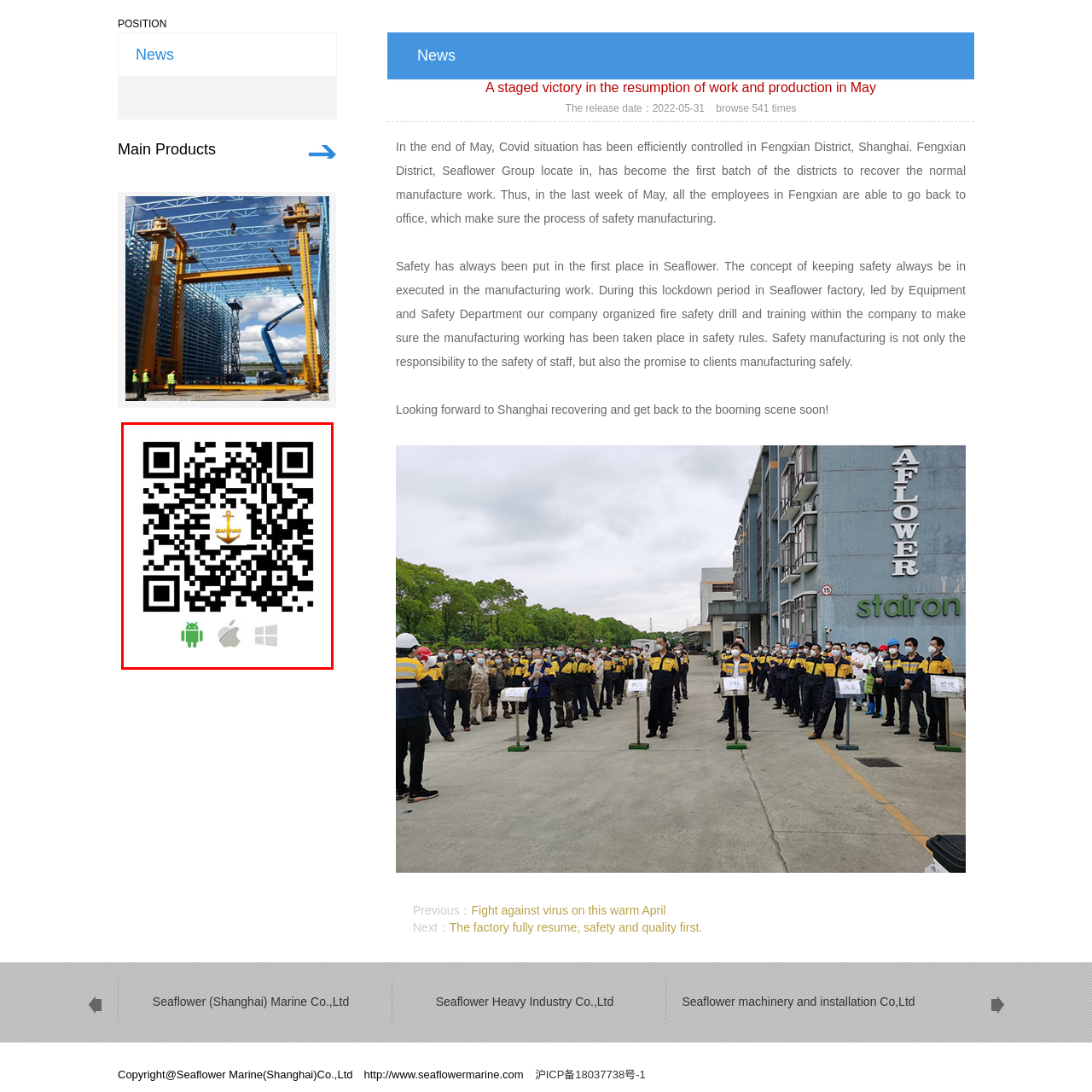Provide a comprehensive description of the image located within the red boundary.

This image features a QR code prominently displayed in the center against a white background. At the top of the QR code, there is a golden anchor symbol, suggesting a maritime theme. Below the QR code, icons representing various operating systems are visible: a green Android logo, an Apple logo, and a Windows logo, indicating that the QR code may be linked to an application or service compatible with these platforms. This visual element serves as a direct invitation for users to scan the code for further information or to download an application, likely relating to services provided by Seaflower Marine.